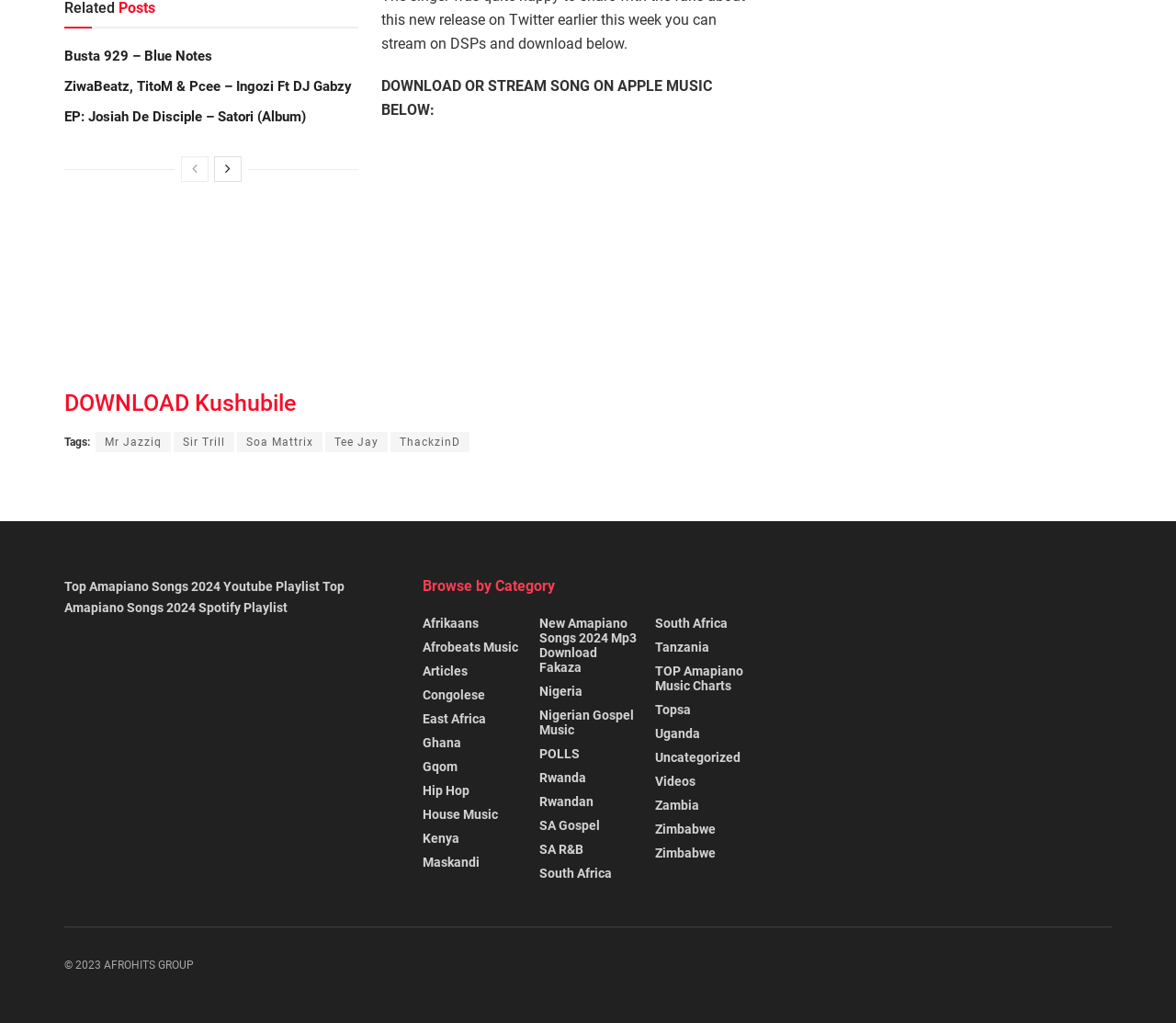Provide a brief response to the question below using a single word or phrase: 
What categories can users browse by?

Afrikaans, Afrobeats Music, Articles, etc.